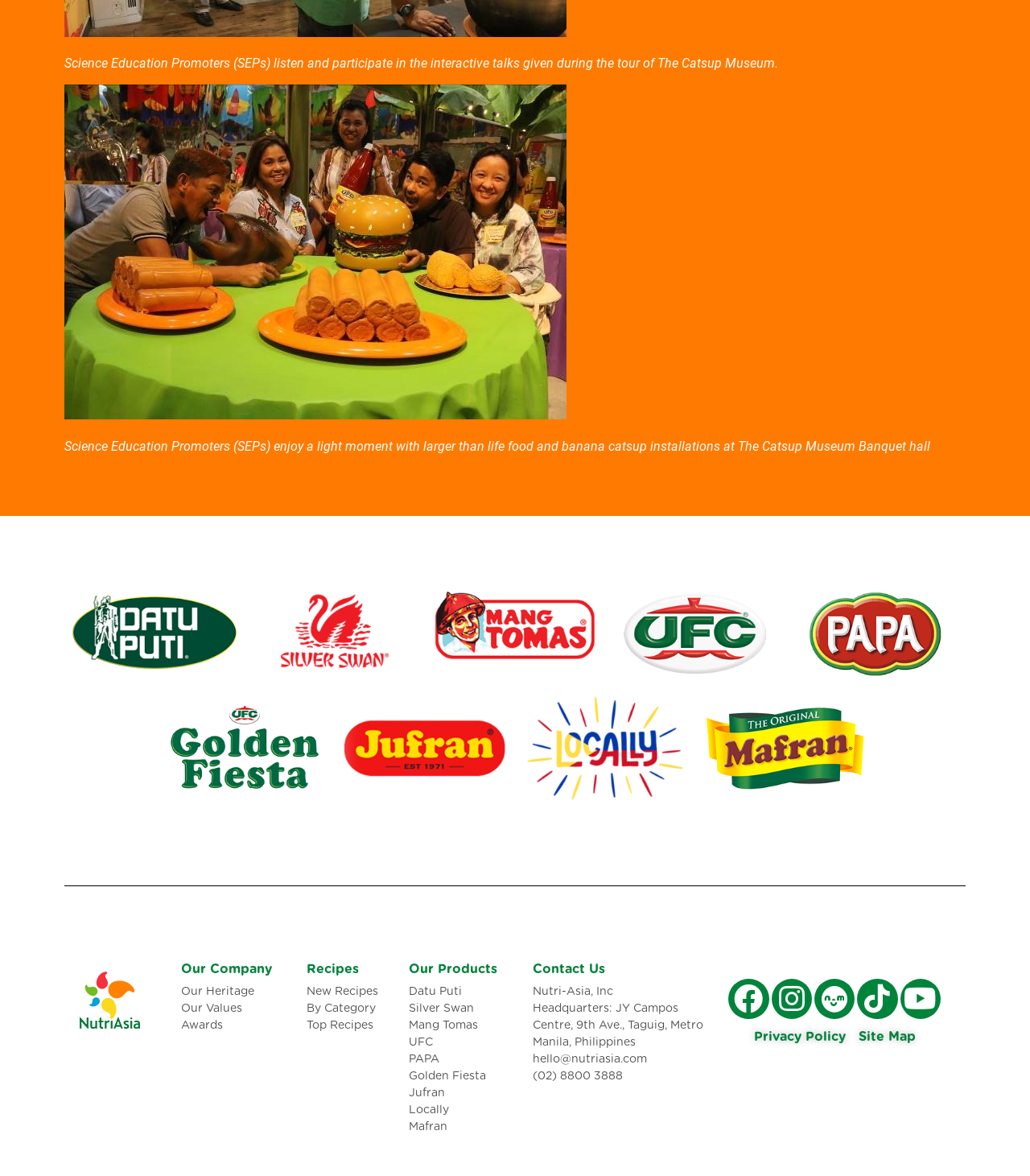From the webpage screenshot, identify the region described by Our Products. Provide the bounding box coordinates as (top-left x, top-left y, bottom-right x, bottom-right y), with each value being a floating point number between 0 and 1.

[0.397, 0.818, 0.483, 0.829]